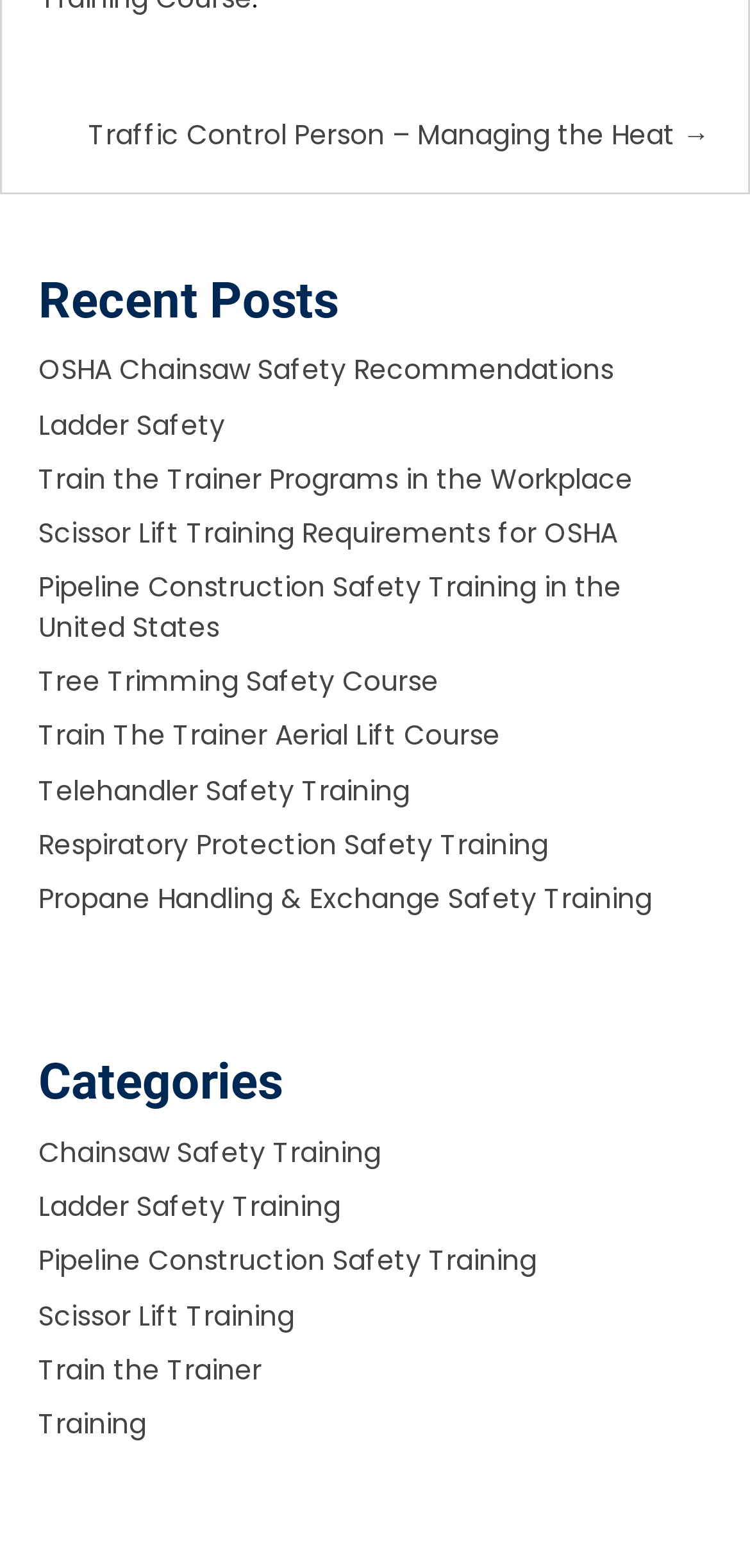Provide the bounding box coordinates of the area you need to click to execute the following instruction: "Learn about Scissor Lift Training Requirements for OSHA".

[0.051, 0.328, 0.823, 0.352]